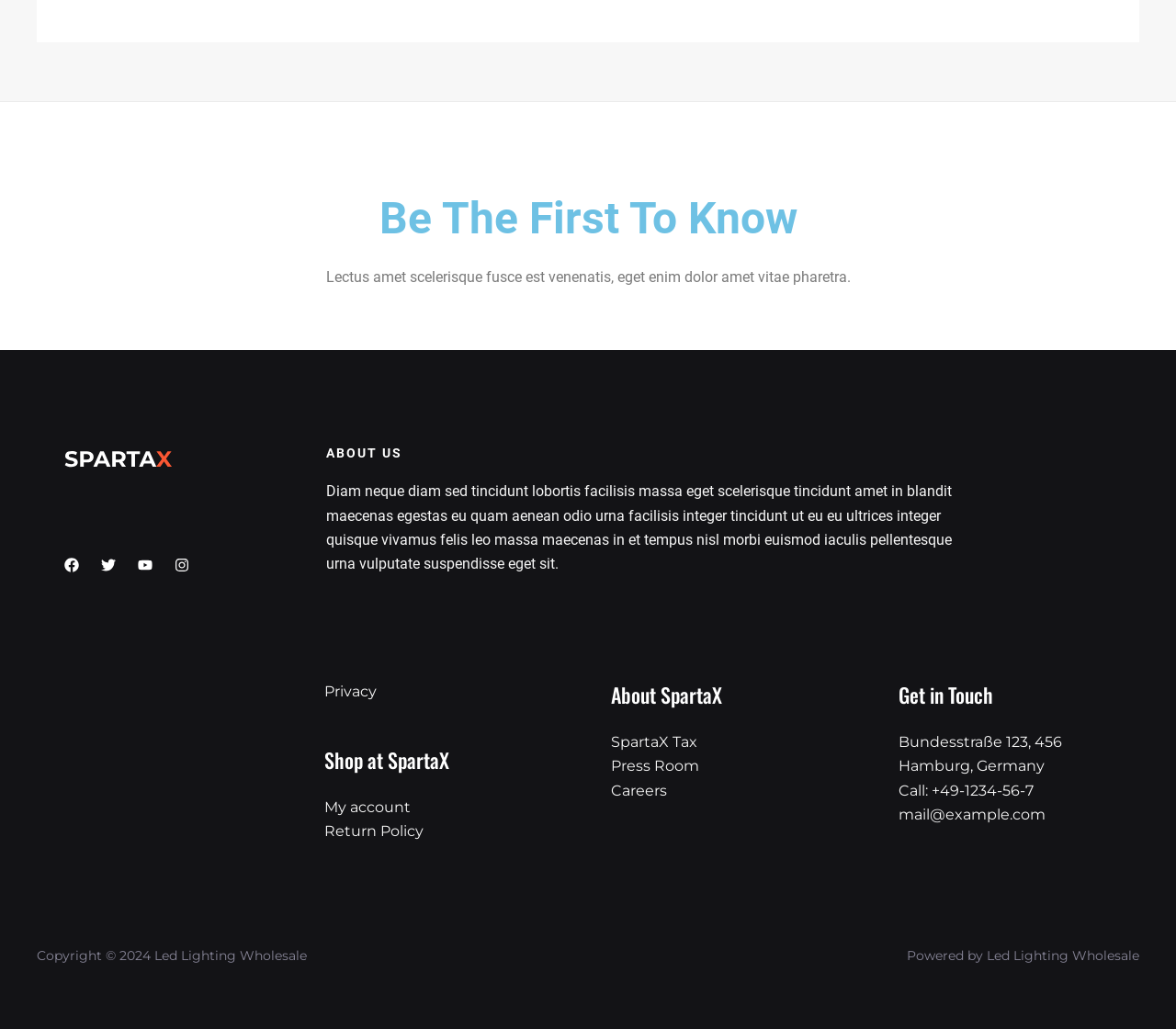Find the bounding box of the web element that fits this description: "Careers".

[0.52, 0.76, 0.567, 0.776]